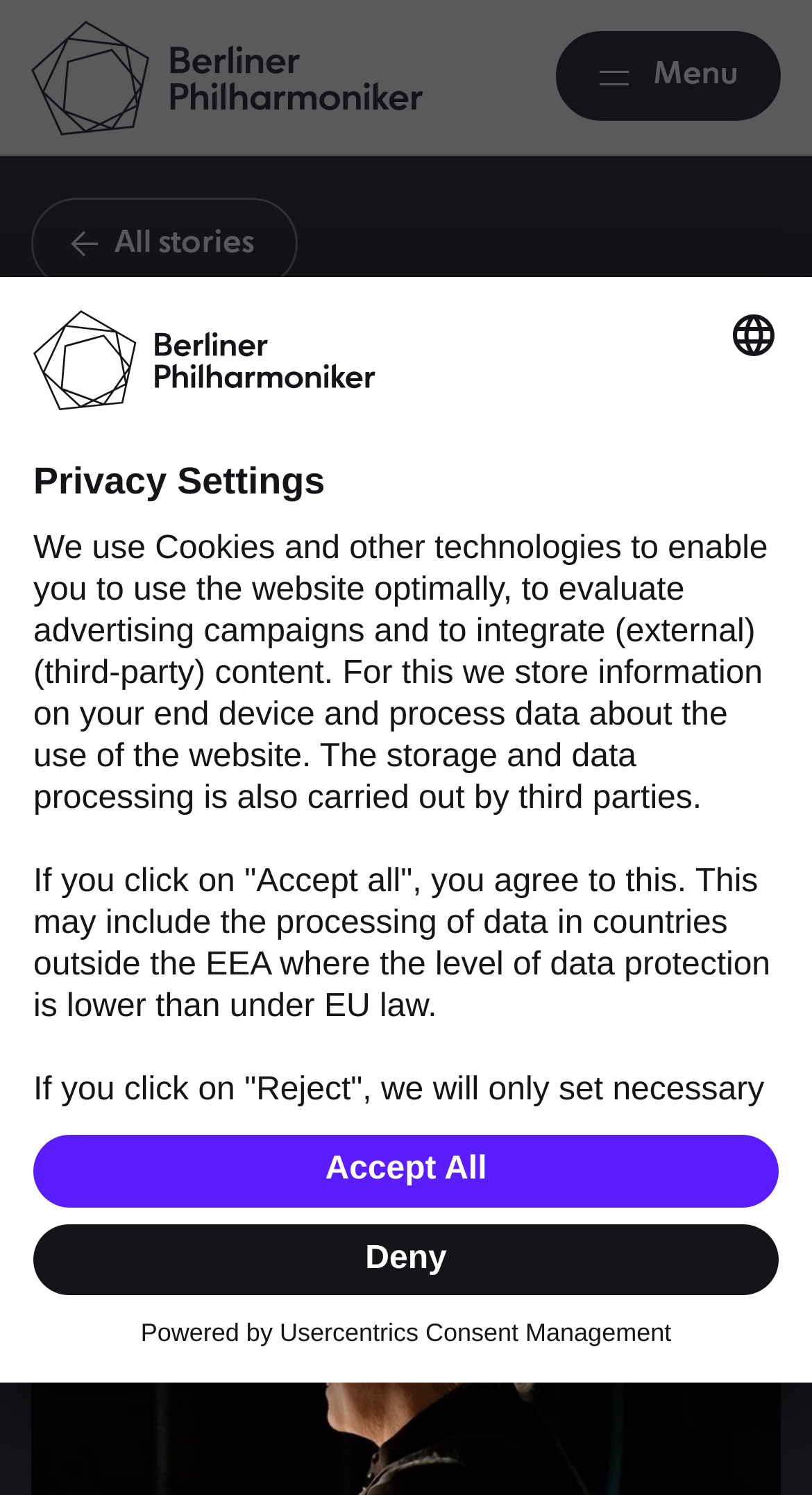What is the purpose of the 'Select language' button?
Examine the image and provide an in-depth answer to the question.

The 'Select language' button with bounding box coordinates [0.897, 0.207, 0.959, 0.241] has a popup listbox, indicating that it is used to select a language.